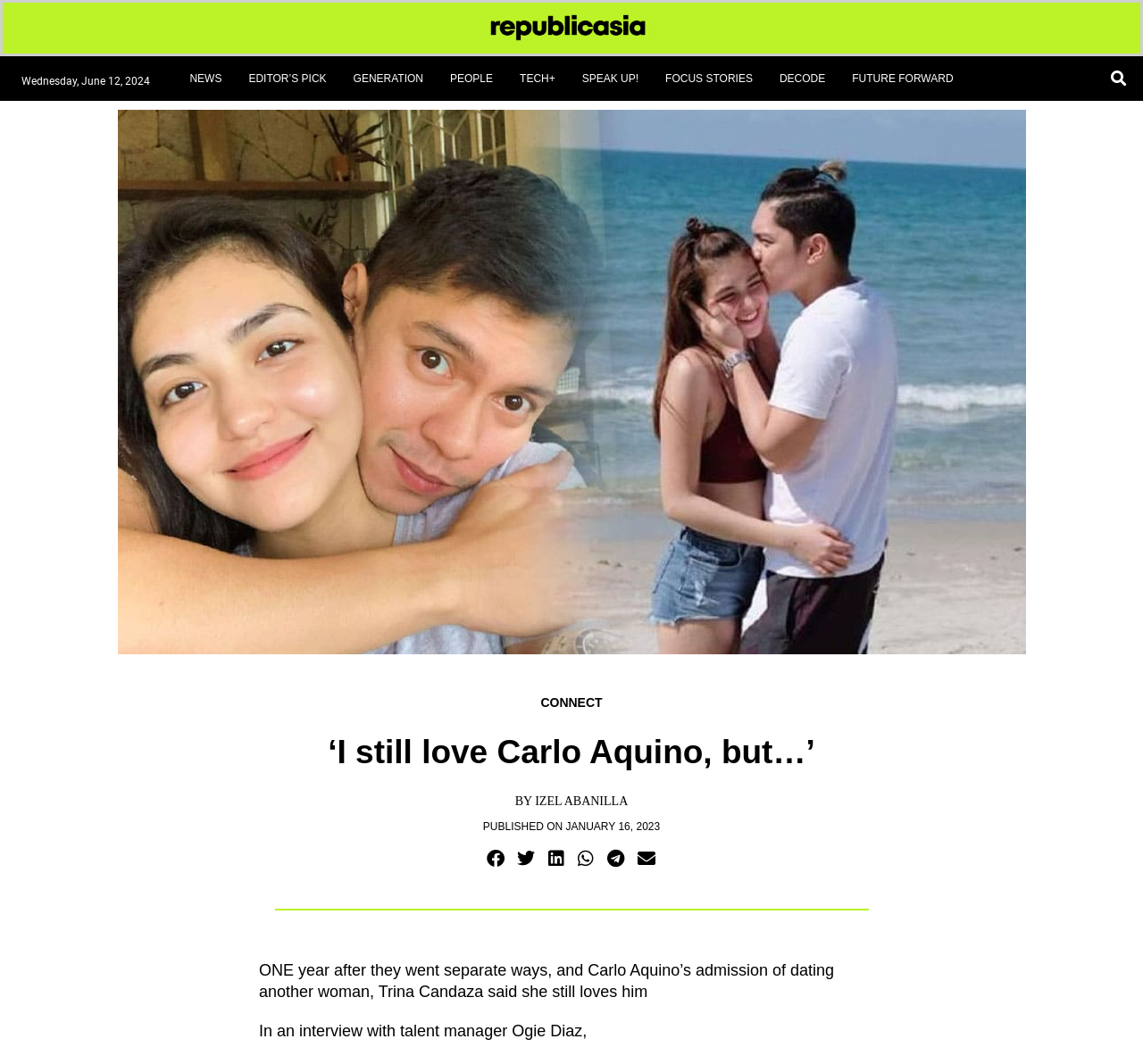What is the topic of the news article?
Your answer should be a single word or phrase derived from the screenshot.

Carlo Aquino and Trina Candaza